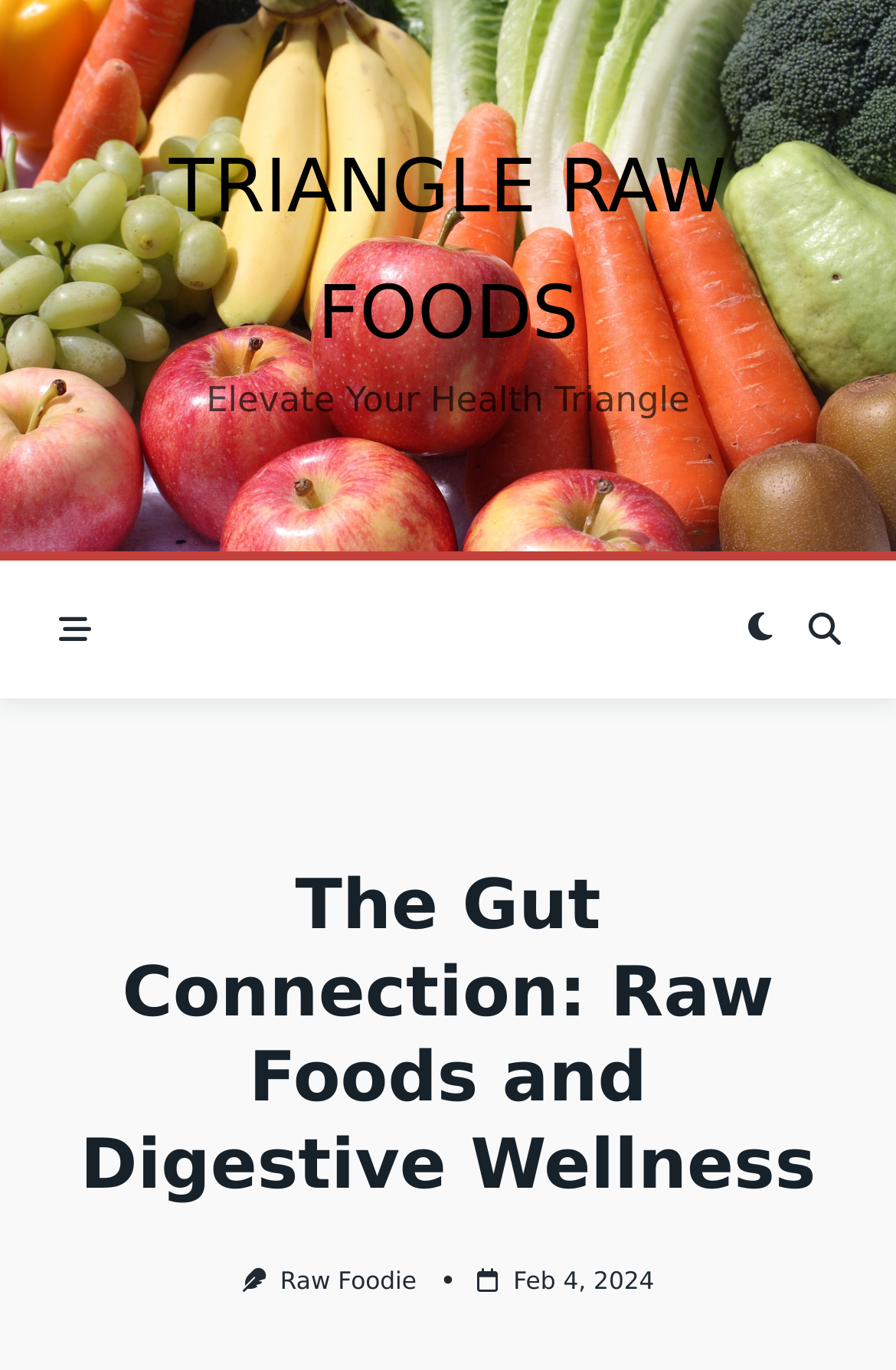Refer to the element description aria-label="Open navigation menu" and identify the corresponding bounding box in the screenshot. Format the coordinates as (top-left x, top-left y, bottom-right x, bottom-right y) with values in the range of 0 to 1.

None